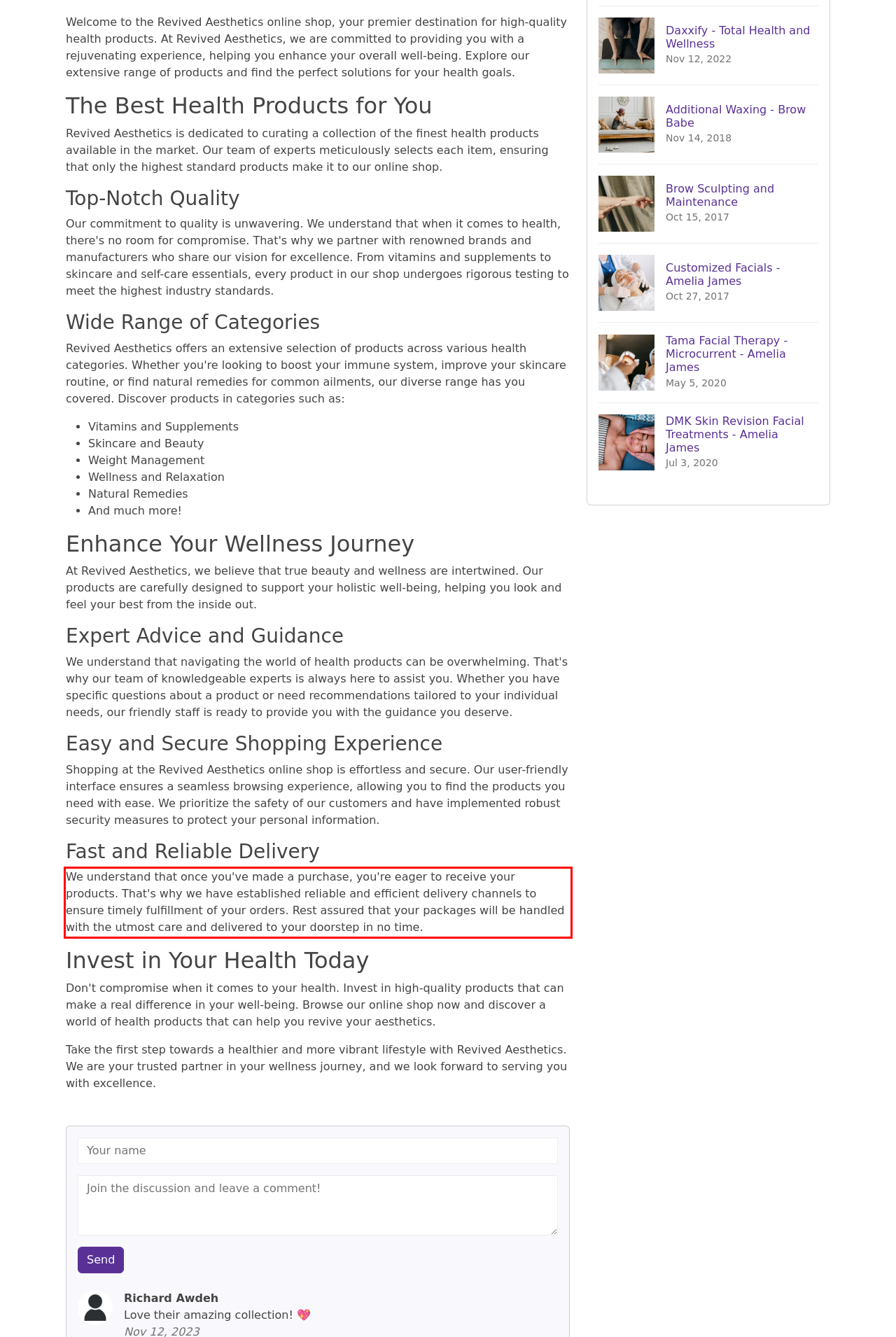Using OCR, extract the text content found within the red bounding box in the given webpage screenshot.

We understand that once you've made a purchase, you're eager to receive your products. That's why we have established reliable and efficient delivery channels to ensure timely fulfillment of your orders. Rest assured that your packages will be handled with the utmost care and delivered to your doorstep in no time.